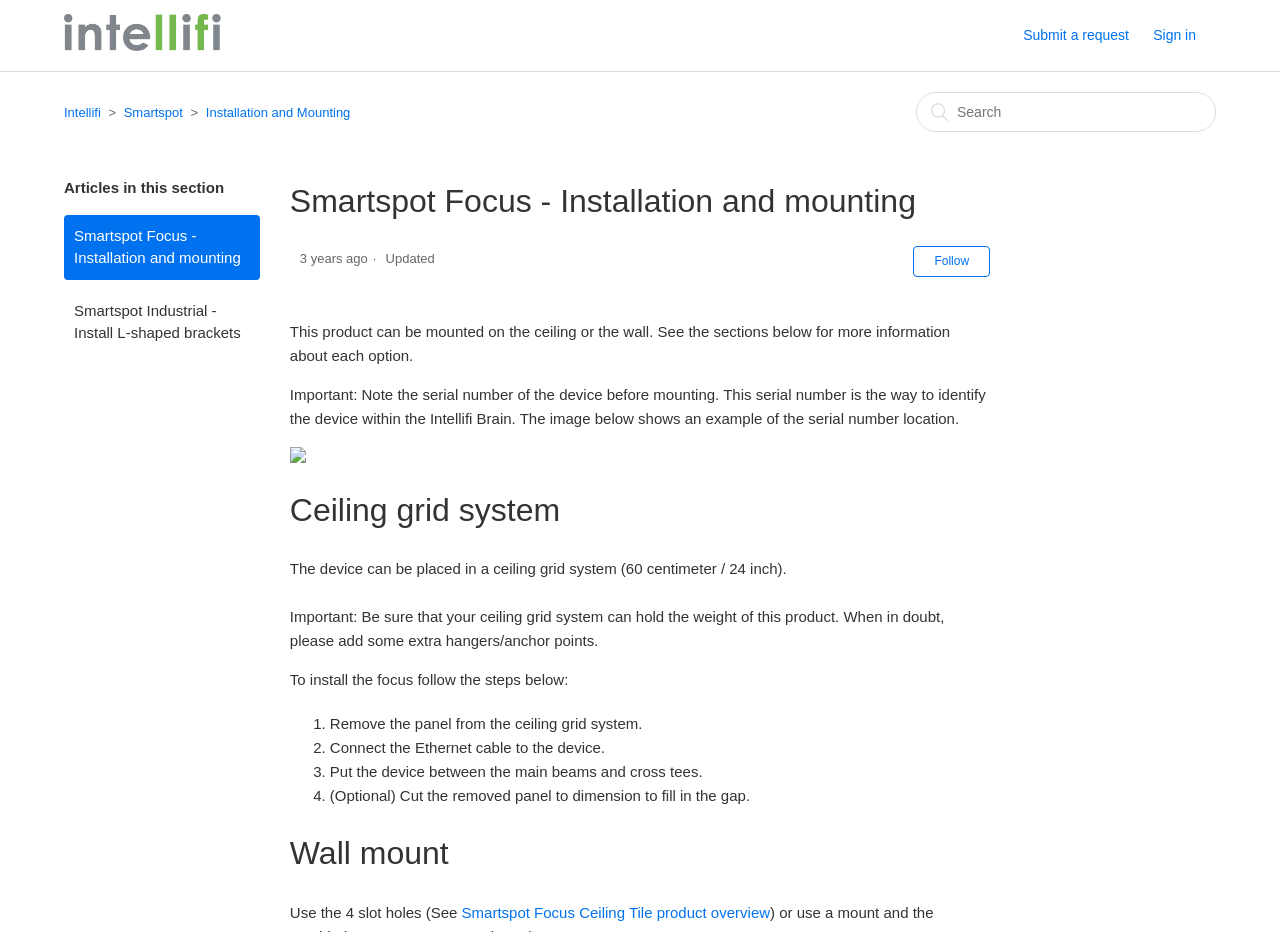Determine the webpage's heading and output its text content.

Smartspot Focus - Installation and mounting